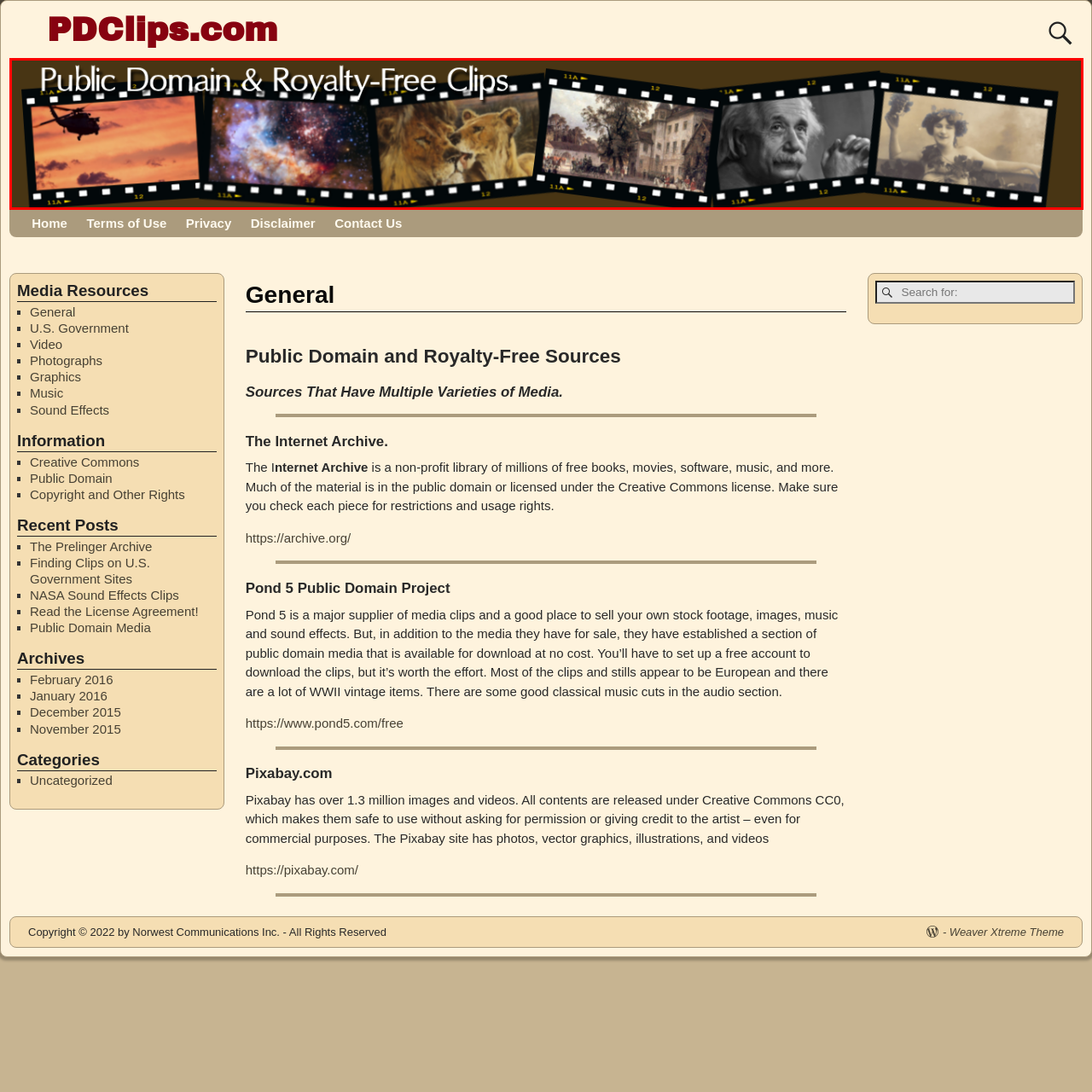Observe the visual content surrounded by a red rectangle, What is the purpose of the background color? Respond using just one word or a short phrase.

Complements the theme